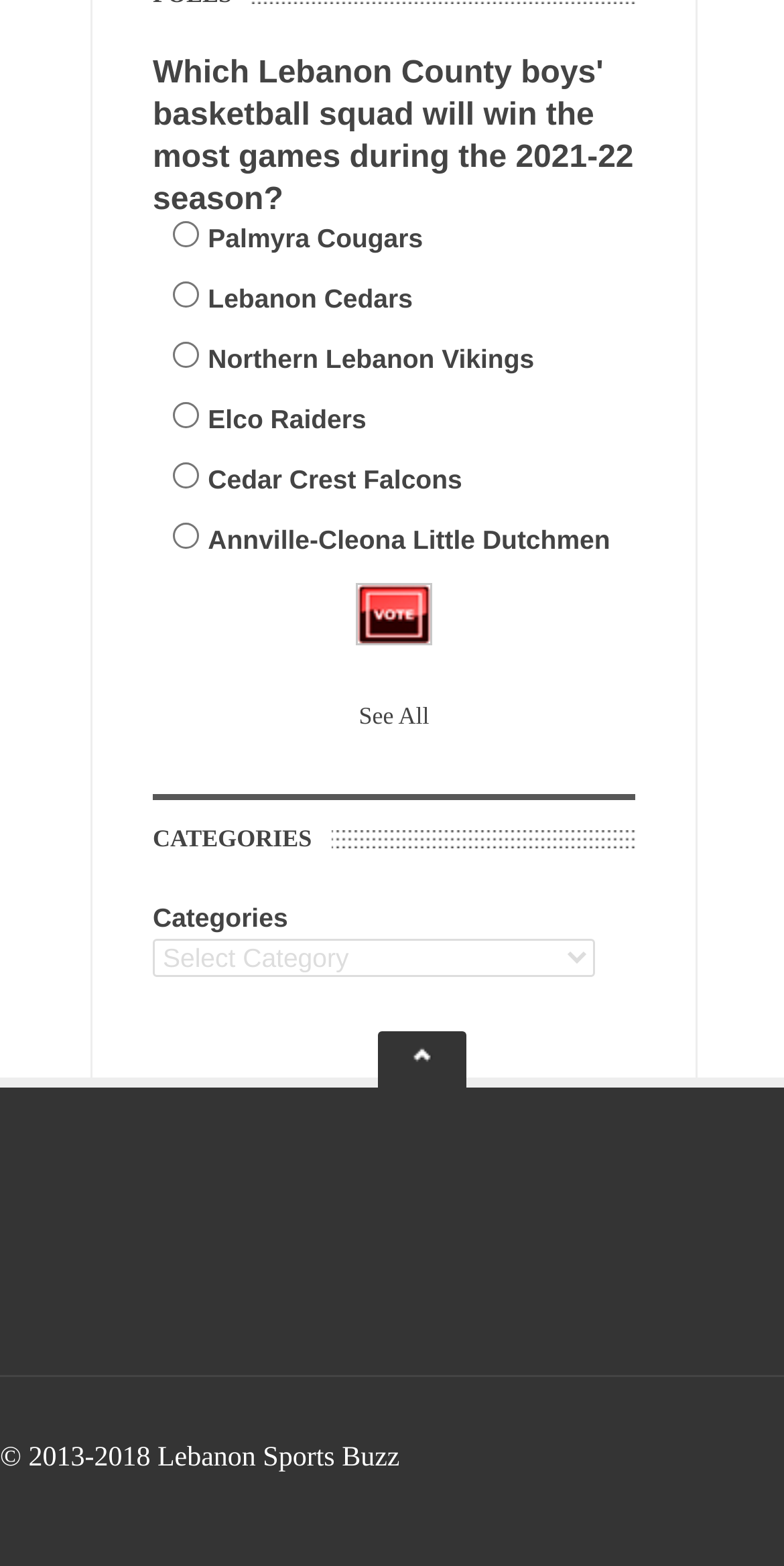Find the bounding box coordinates of the element you need to click on to perform this action: 'Select Palmyra Cougars'. The coordinates should be represented by four float values between 0 and 1, in the format [left, top, right, bottom].

[0.221, 0.142, 0.254, 0.158]